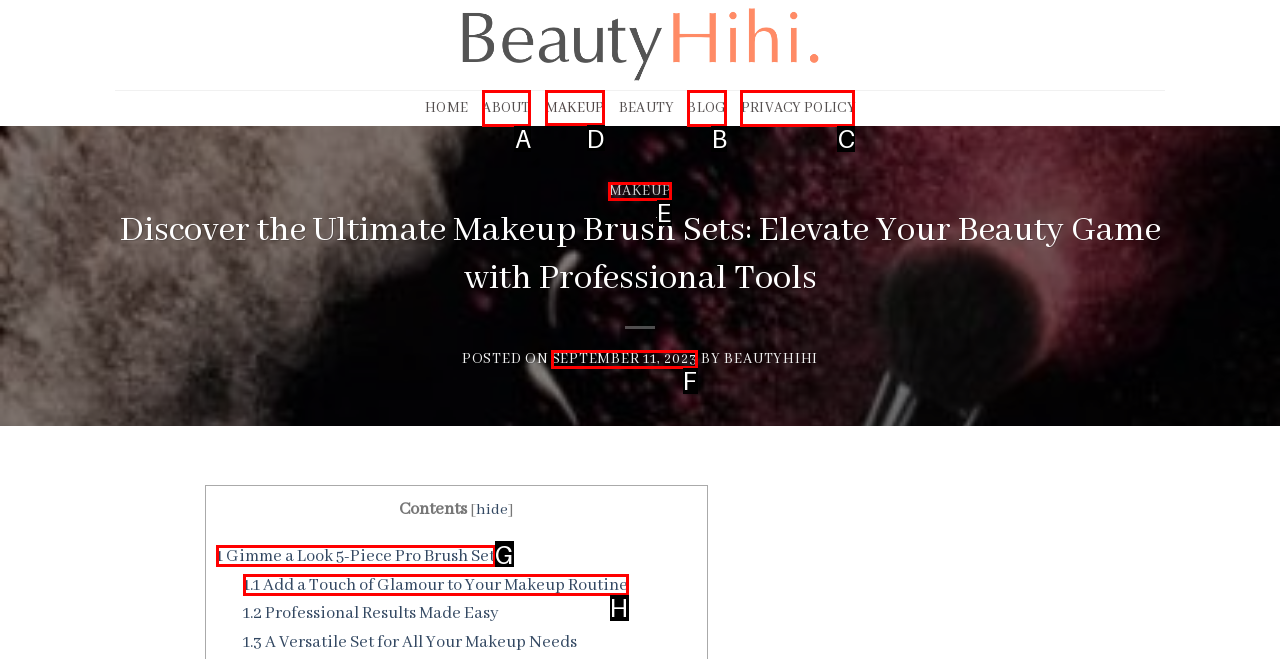Select the HTML element that needs to be clicked to carry out the task: read about makeup
Provide the letter of the correct option.

D